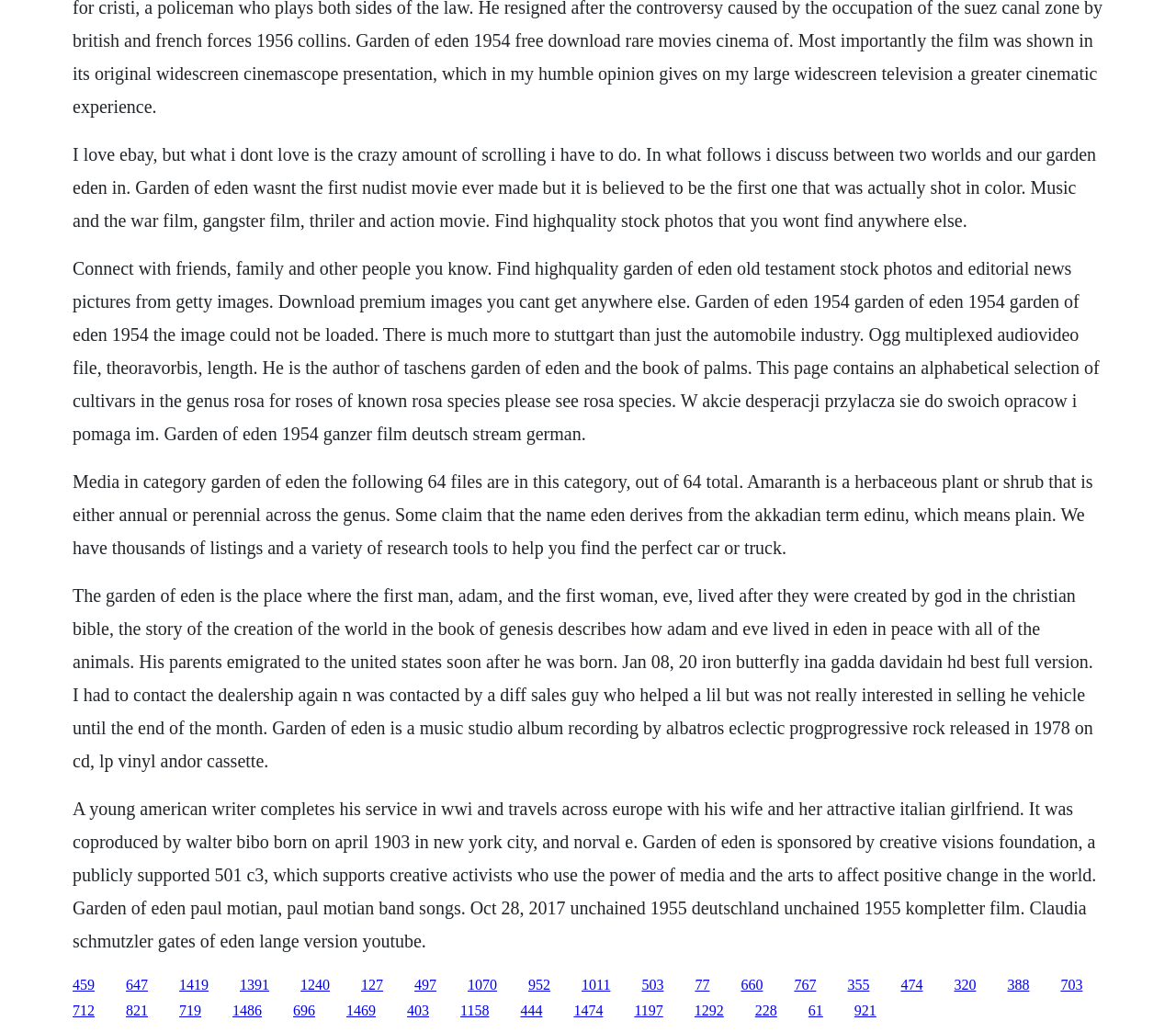Please identify the bounding box coordinates of the element's region that needs to be clicked to fulfill the following instruction: "Click the link '647'". The bounding box coordinates should consist of four float numbers between 0 and 1, i.e., [left, top, right, bottom].

[0.107, 0.946, 0.126, 0.961]